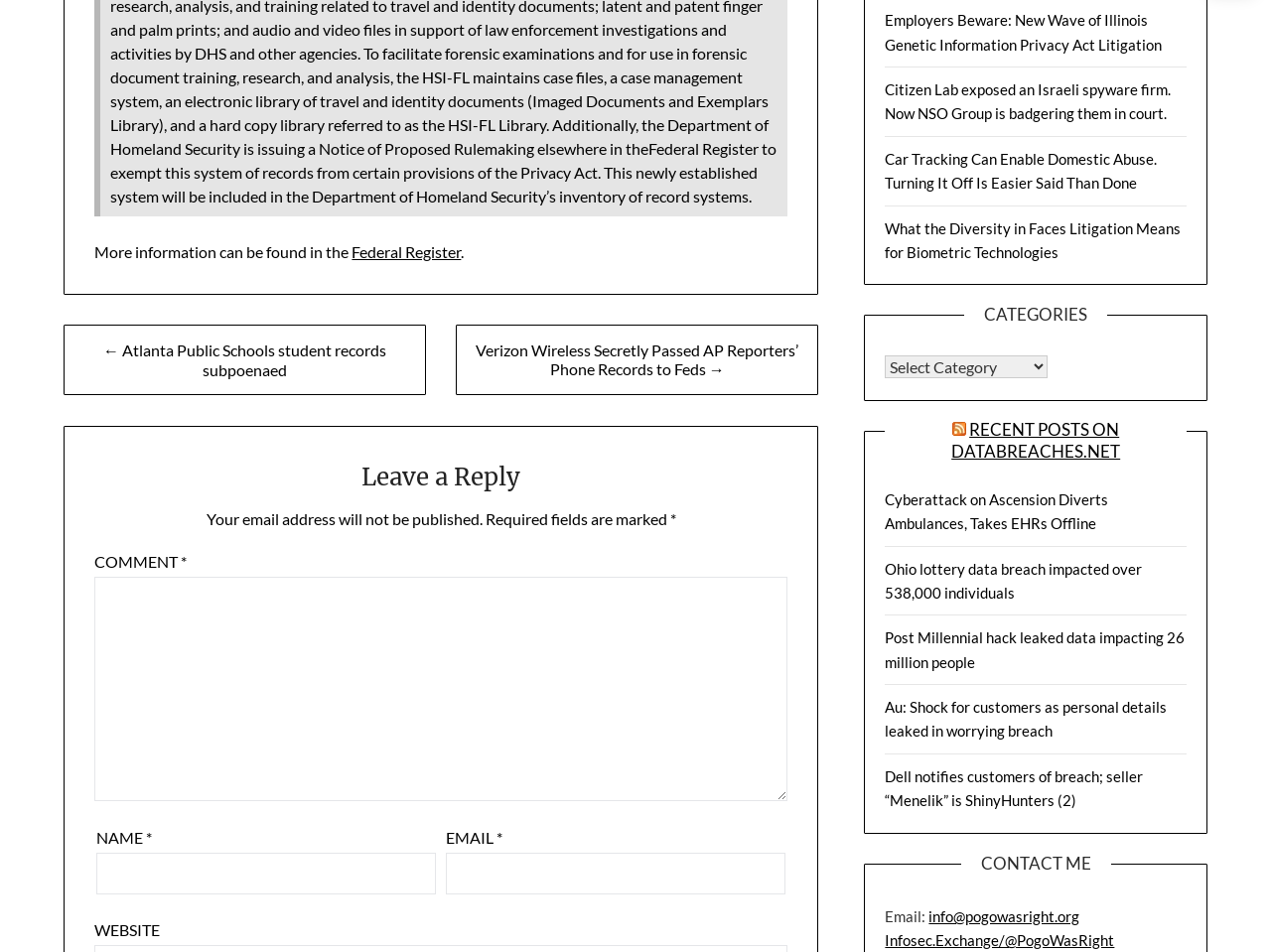Pinpoint the bounding box coordinates of the element to be clicked to execute the instruction: "Enter your name".

[0.076, 0.896, 0.343, 0.939]